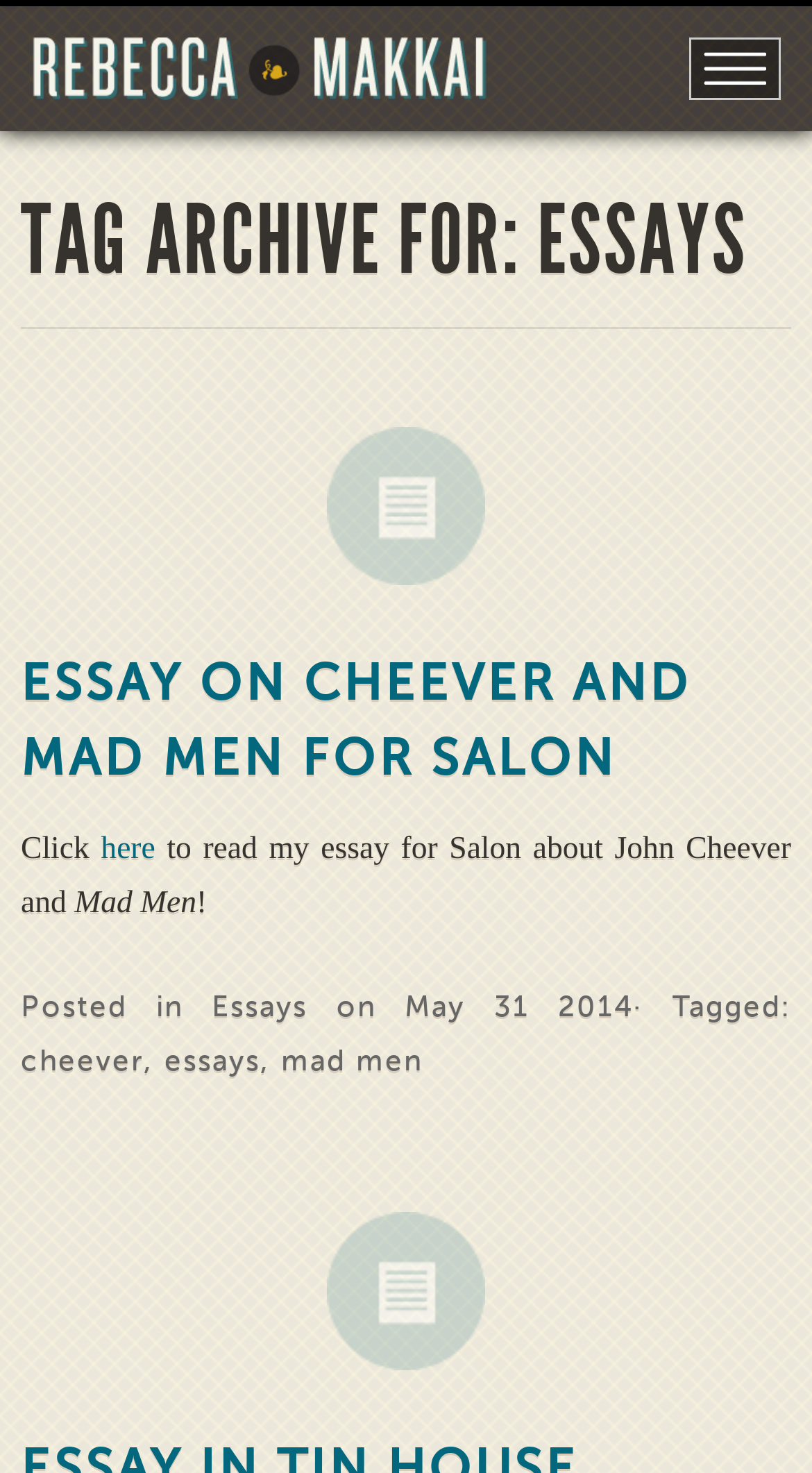Identify the coordinates of the bounding box for the element that must be clicked to accomplish the instruction: "click the menu".

[0.849, 0.025, 0.962, 0.067]